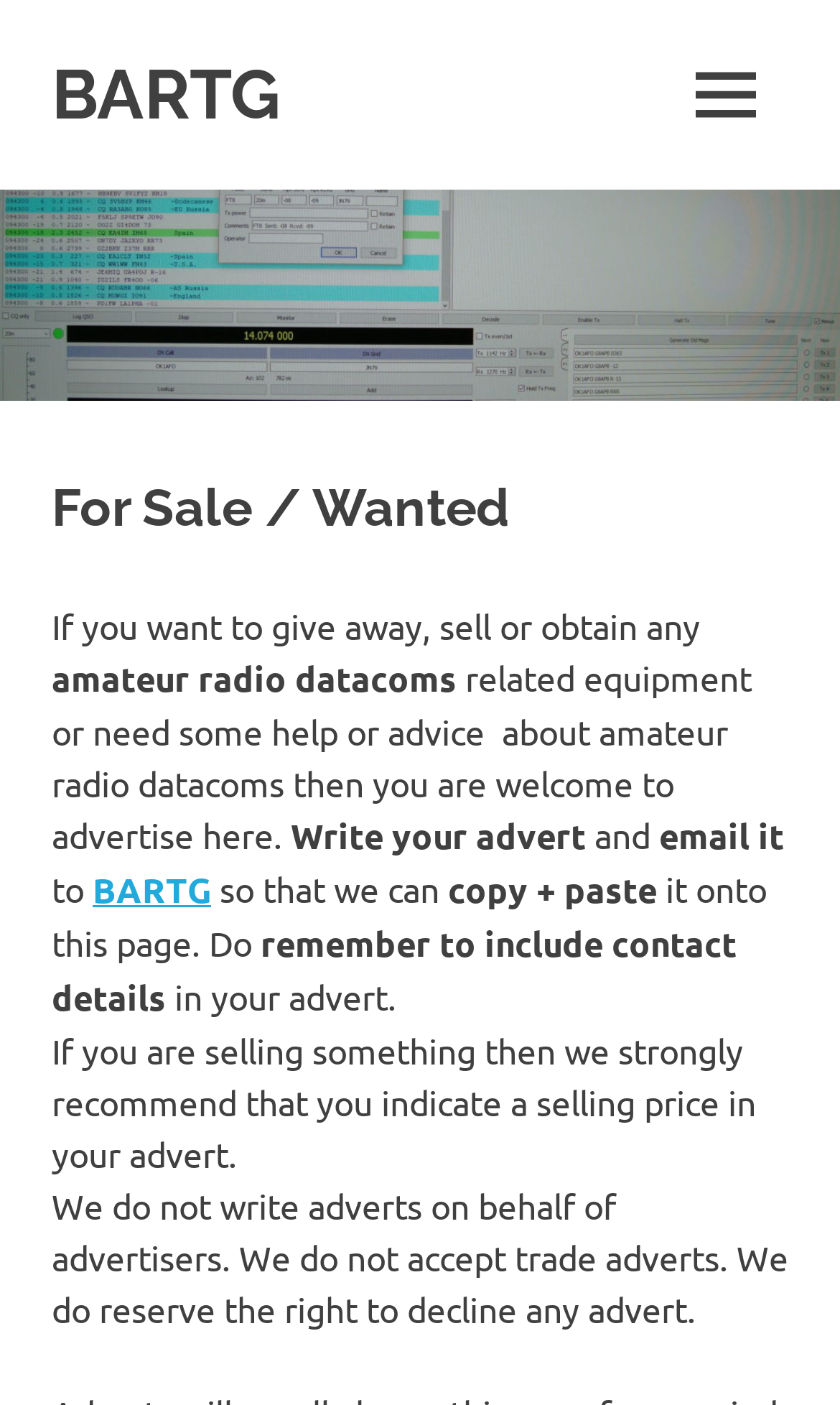Refer to the image and provide an in-depth answer to the question:
What type of equipment can be advertised on this webpage?

The webpage specifically mentions amateur radio datacoms-related equipment, which suggests that users can advertise equipment related to this field, such as radios, antennas, and other datacoms devices.